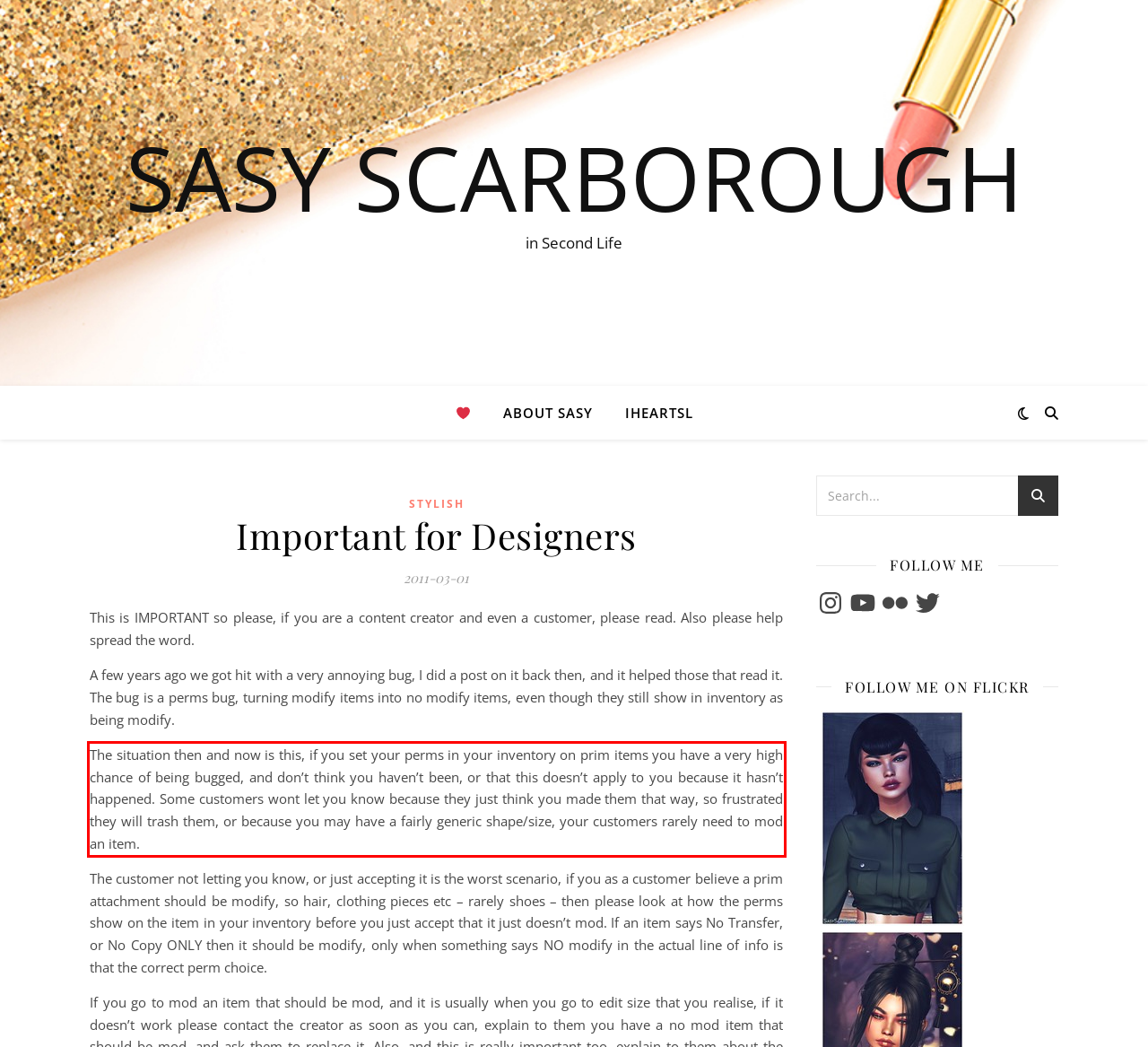Using the provided screenshot of a webpage, recognize the text inside the red rectangle bounding box by performing OCR.

The situation then and now is this, if you set your perms in your inventory on prim items you have a very high chance of being bugged, and don’t think you haven’t been, or that this doesn’t apply to you because it hasn’t happened. Some customers wont let you know because they just think you made them that way, so frustrated they will trash them, or because you may have a fairly generic shape/size, your customers rarely need to mod an item.